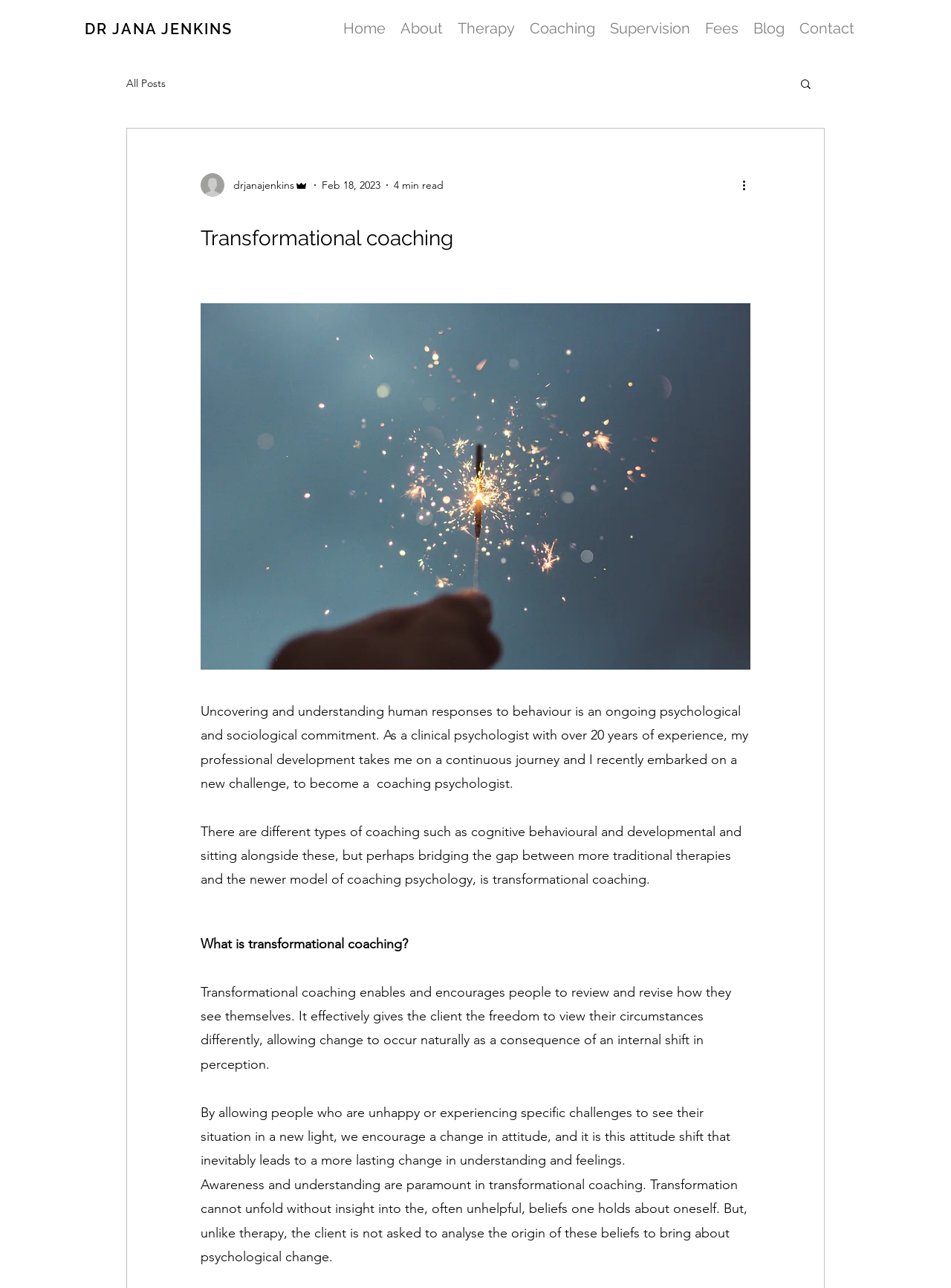Please identify the bounding box coordinates of the element that needs to be clicked to perform the following instruction: "Click on the 'Home' link".

[0.353, 0.013, 0.413, 0.031]